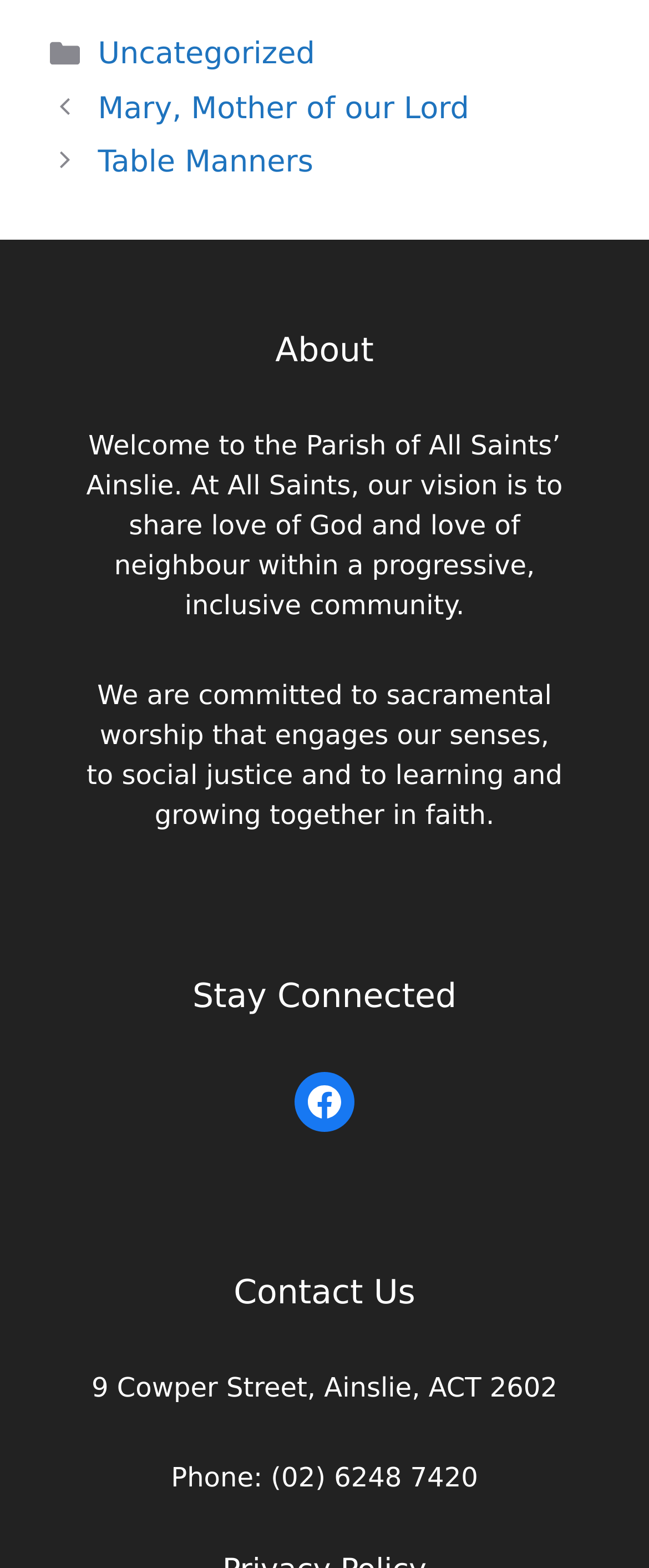Determine the bounding box coordinates for the UI element matching this description: "Mary, Mother of our Lord".

[0.151, 0.058, 0.723, 0.08]